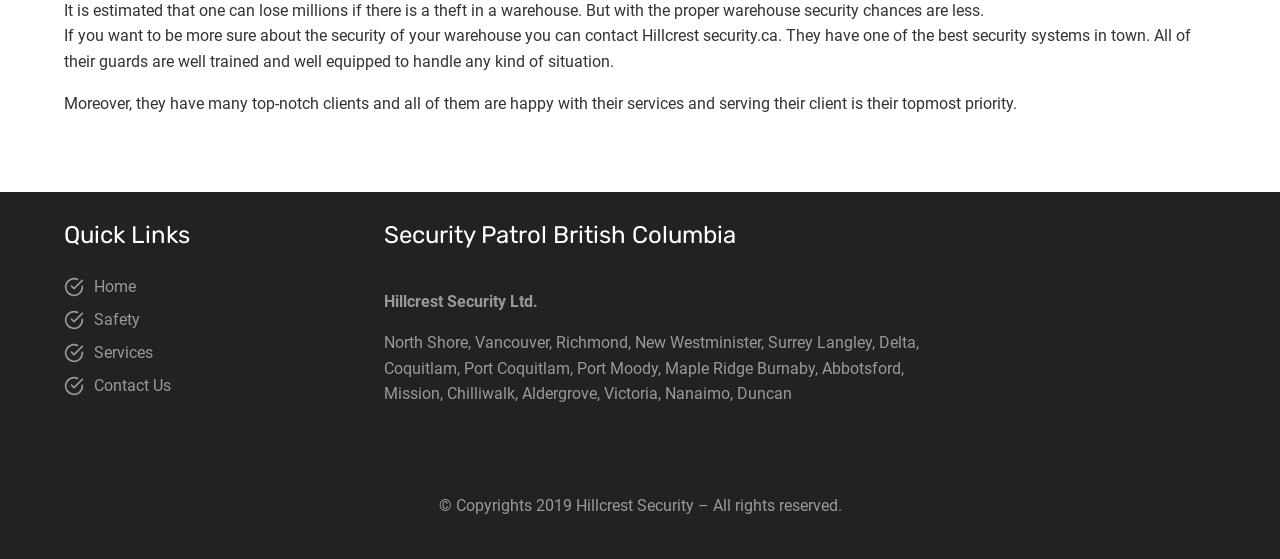Respond to the question below with a single word or phrase:
What year is the copyright for?

2019